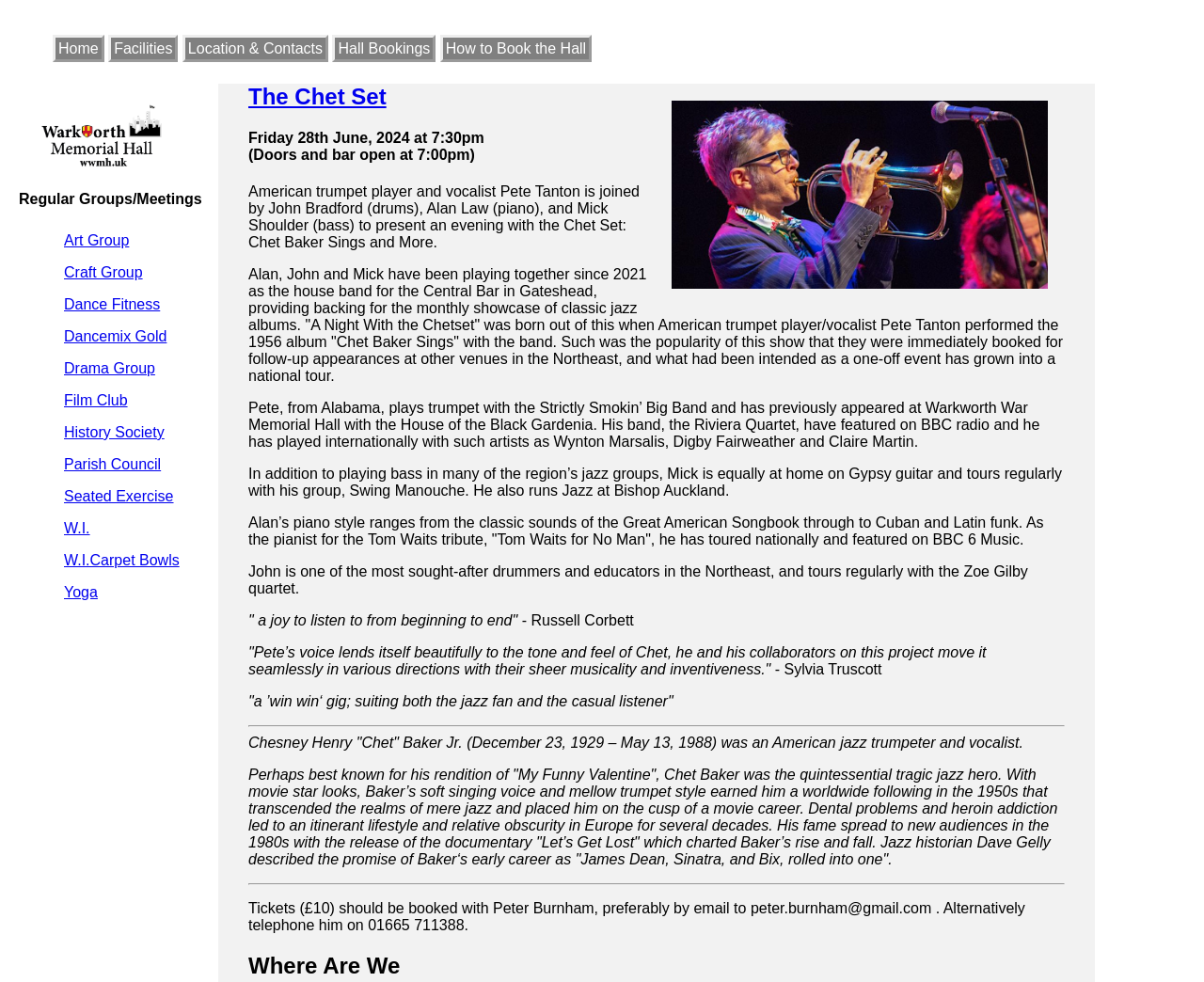Pinpoint the bounding box coordinates of the clickable area necessary to execute the following instruction: "Learn about the location of the concert". The coordinates should be given as four float numbers between 0 and 1, namely [left, top, right, bottom].

[0.206, 0.97, 0.884, 0.997]